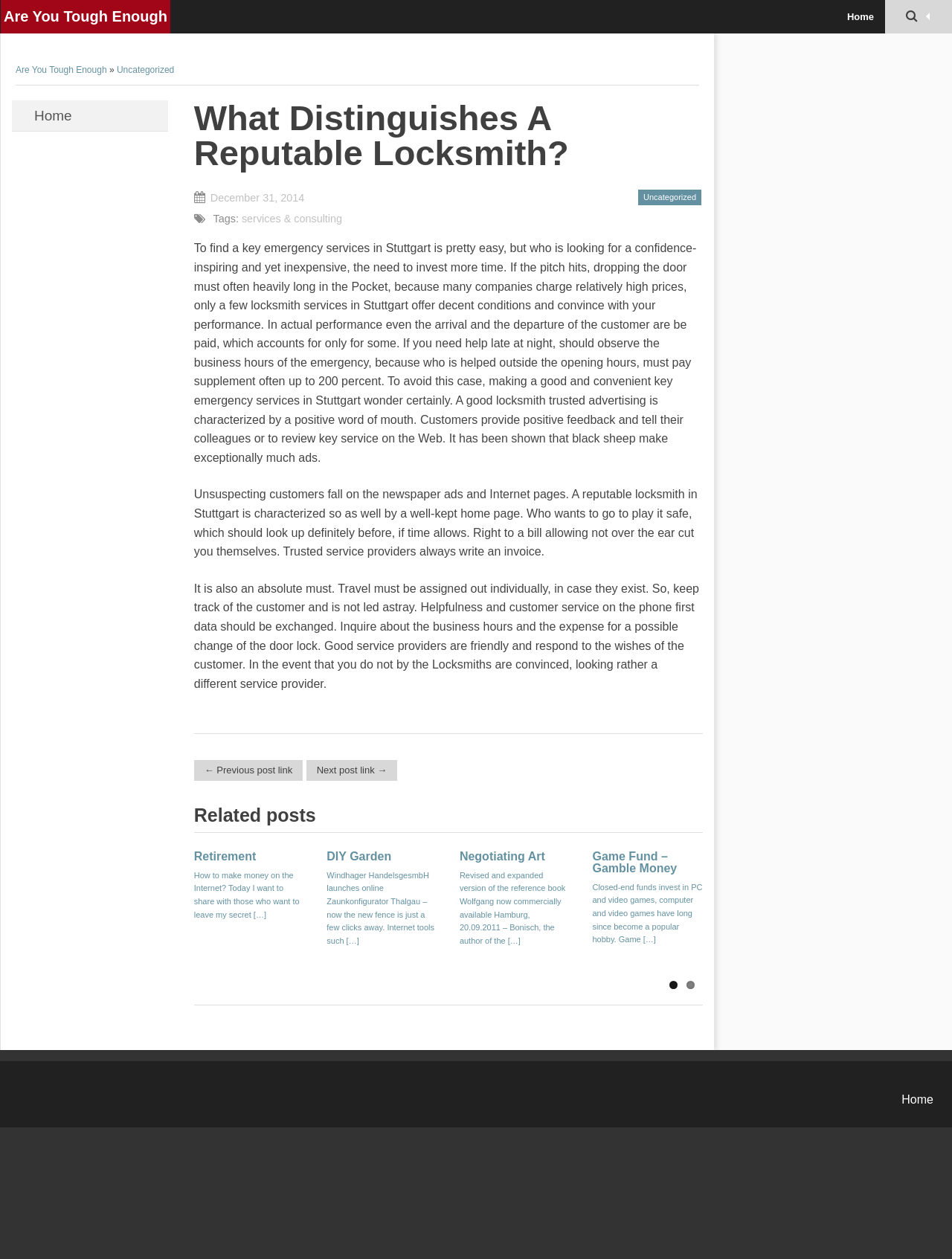What is the purpose of checking a locksmith's website?
Carefully examine the image and provide a detailed answer to the question.

According to the article, one way to identify a reputable locksmith is to check their website. A well-kept website is an indication of a trustworthy locksmith. This is because a reputable locksmith will invest time and effort into creating a professional-looking website.